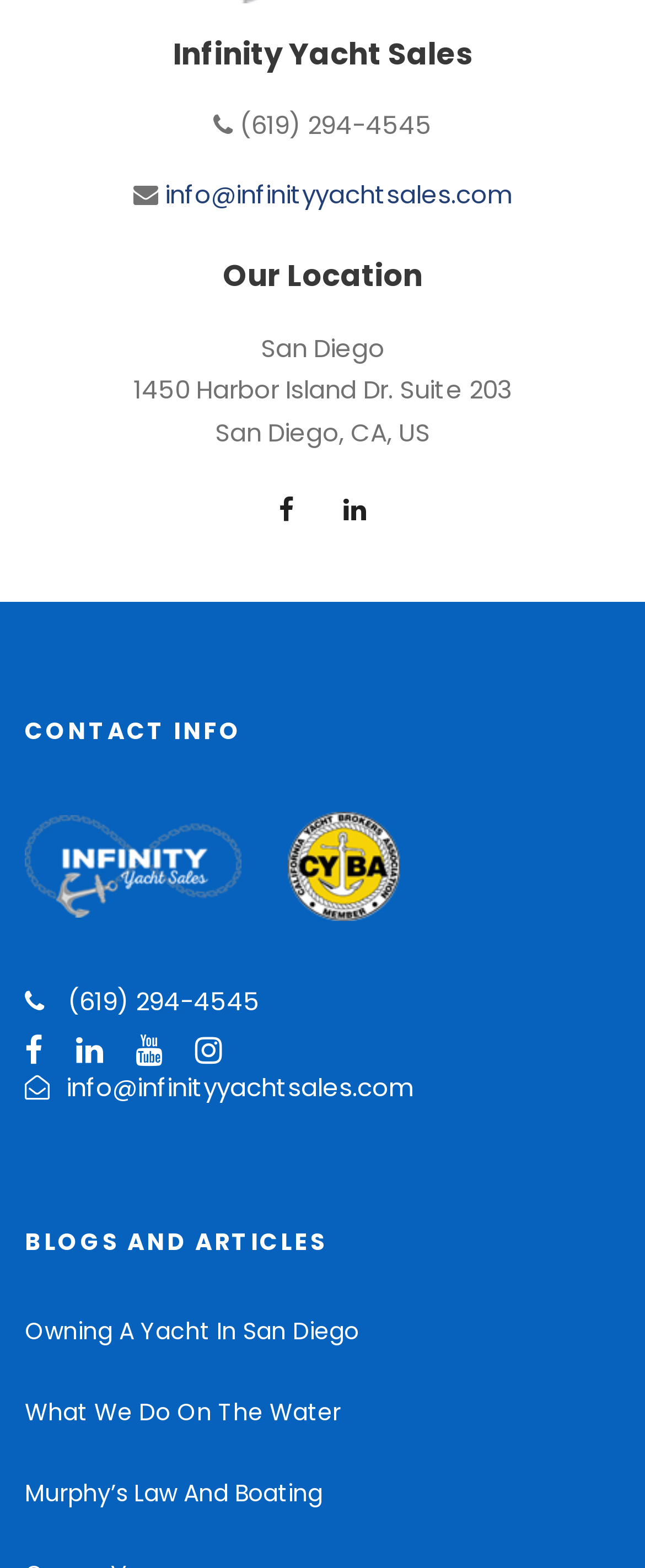Locate the bounding box coordinates of the clickable element to fulfill the following instruction: "call the phone number". Provide the coordinates as four float numbers between 0 and 1 in the format [left, top, right, bottom].

[0.105, 0.628, 0.403, 0.65]